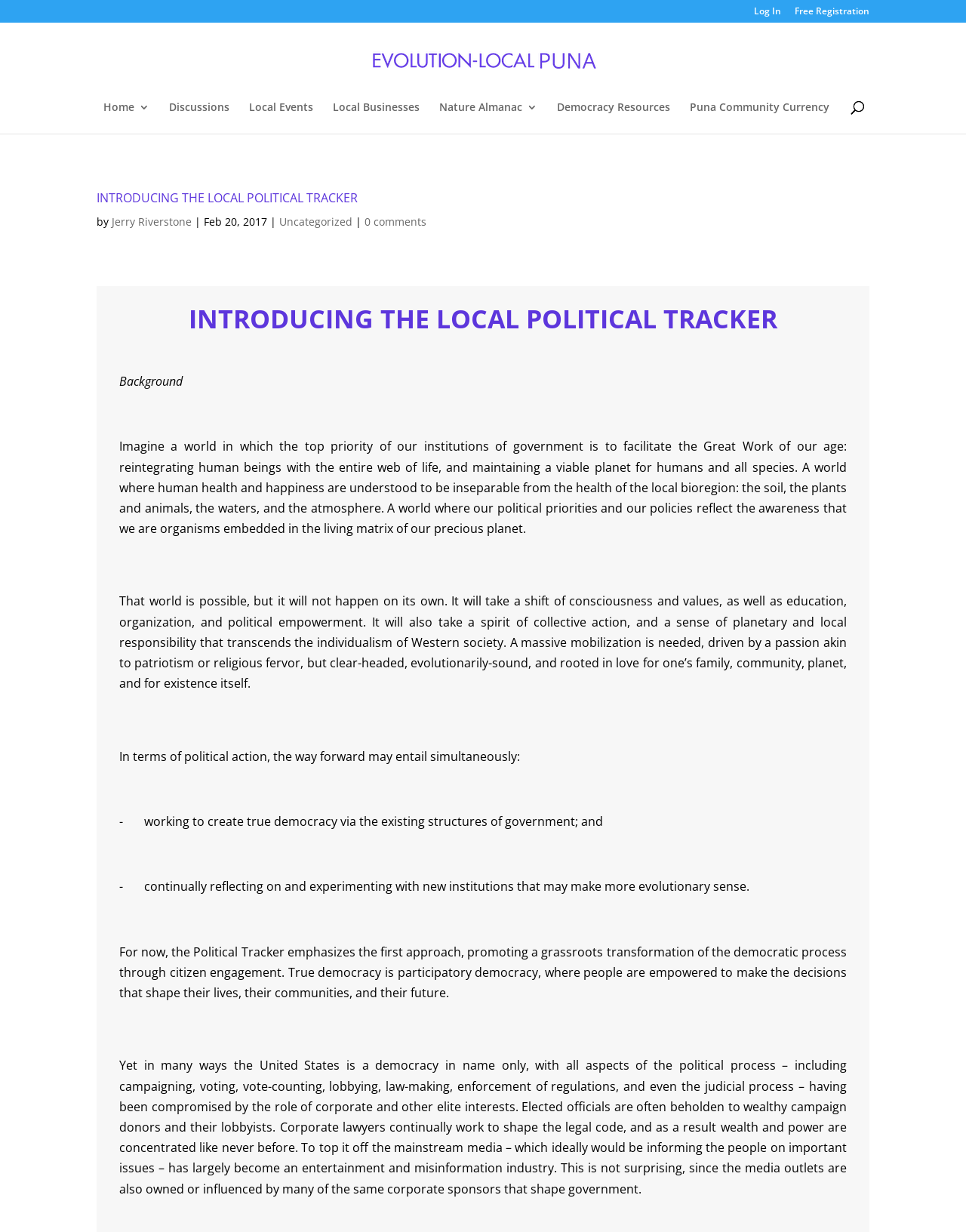Identify and provide the main heading of the webpage.

INTRODUCING THE LOCAL POLITICAL TRACKER